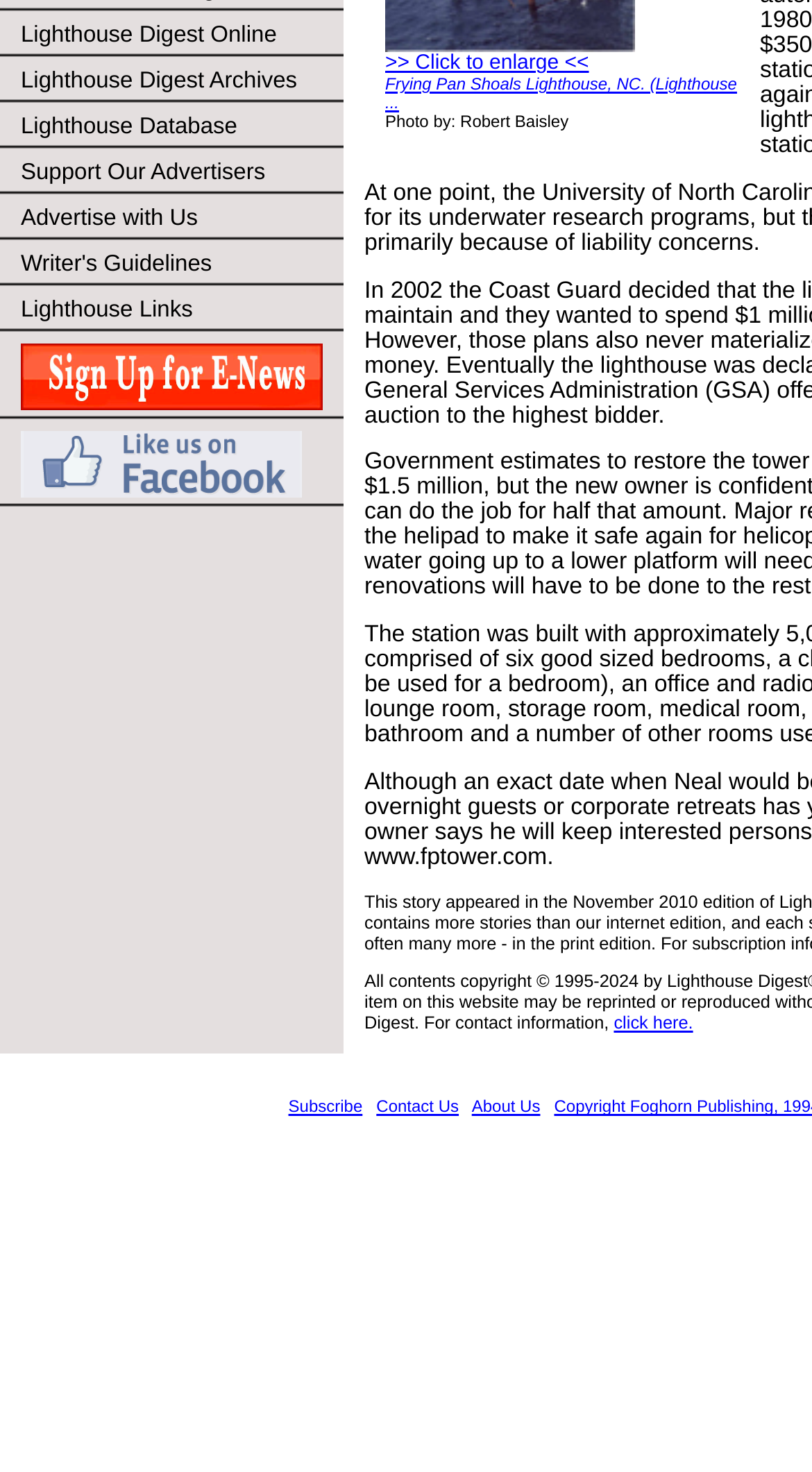Locate the UI element described by >> Click to enlarge << in the provided webpage screenshot. Return the bounding box coordinates in the format (top-left x, top-left y, bottom-right x, bottom-right y), ensuring all values are between 0 and 1.

[0.474, 0.037, 0.725, 0.05]